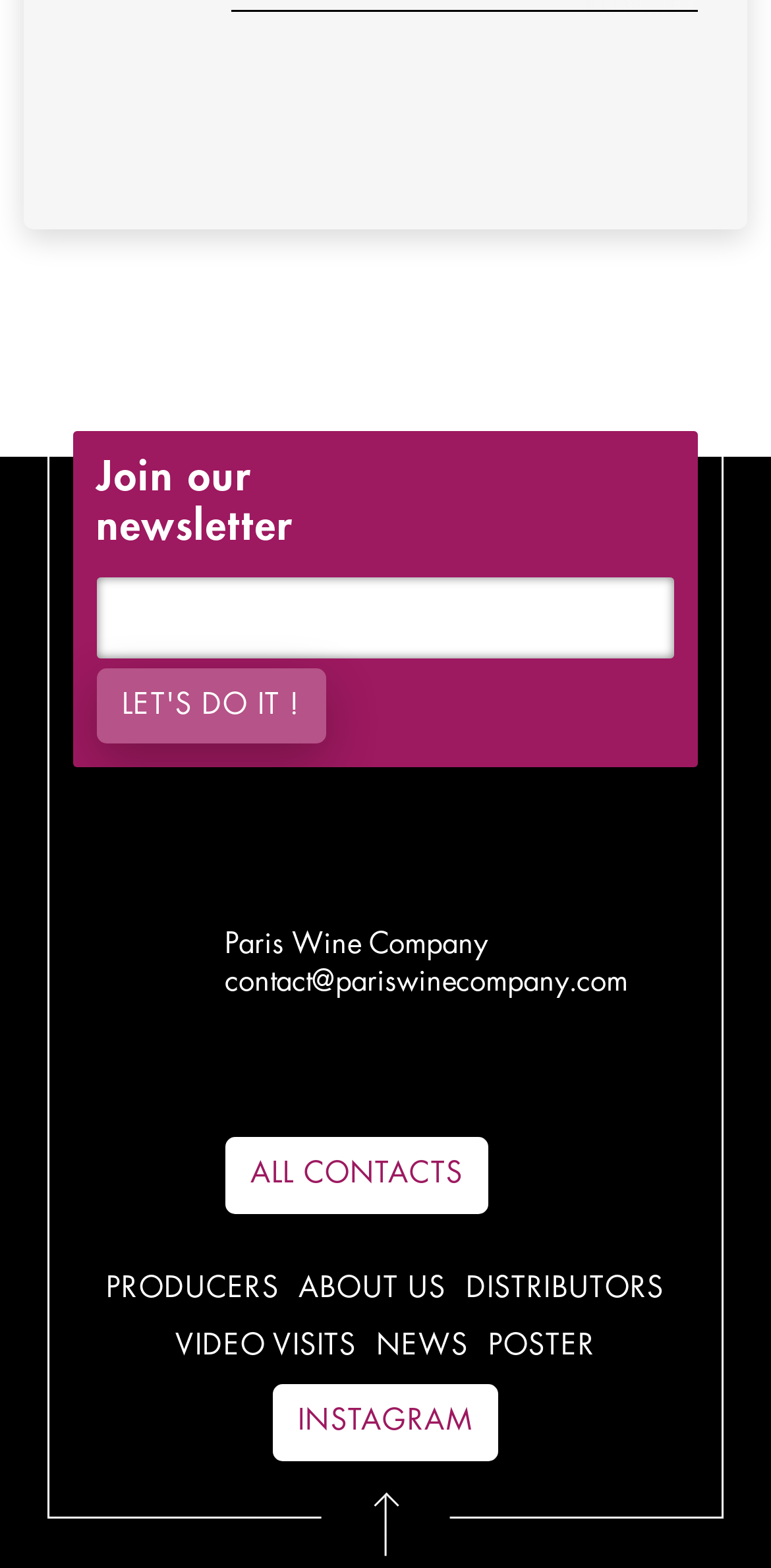Analyze the image and deliver a detailed answer to the question: What is the call-to-action button text?

The button element with the text 'LET'S DO IT!' is a call-to-action button, likely prompting users to join the newsletter.